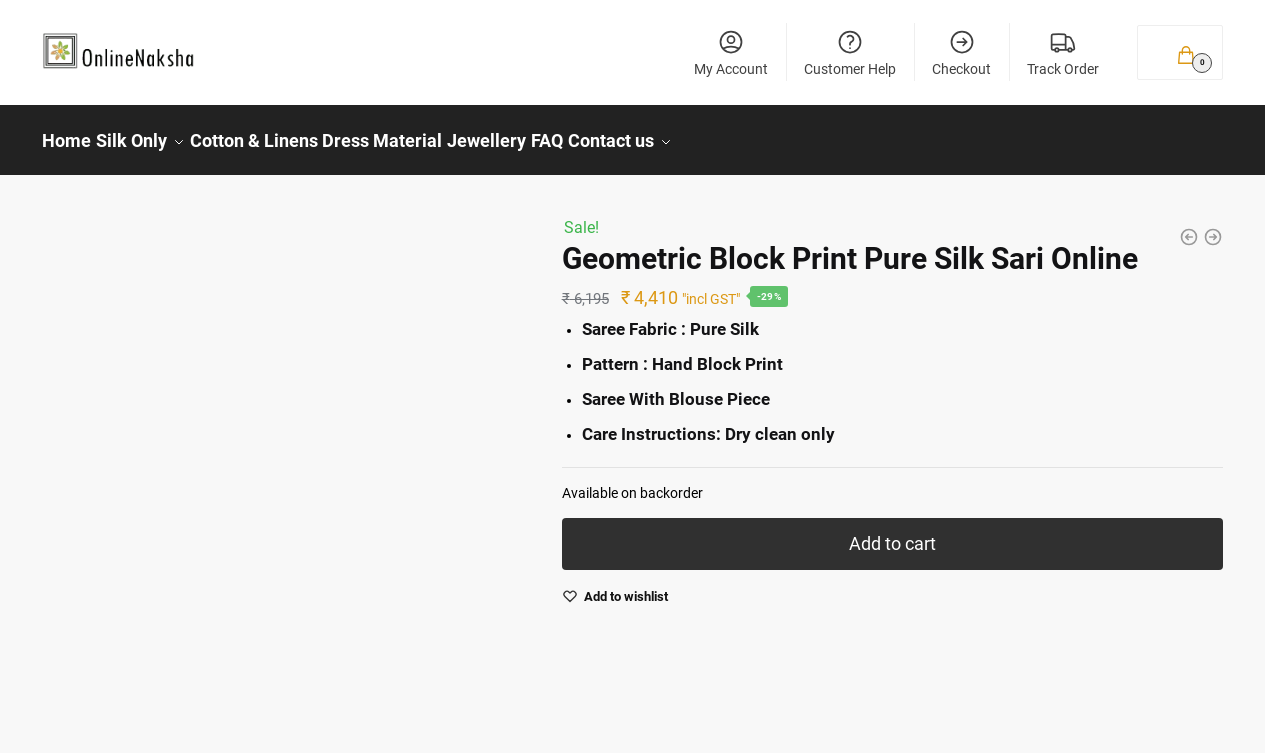Is this sari available for immediate delivery?
Provide a detailed and well-explained answer to the question.

I found this information by looking at the product description section, where it says 'Available on backorder', which implies that it is not available for immediate delivery.